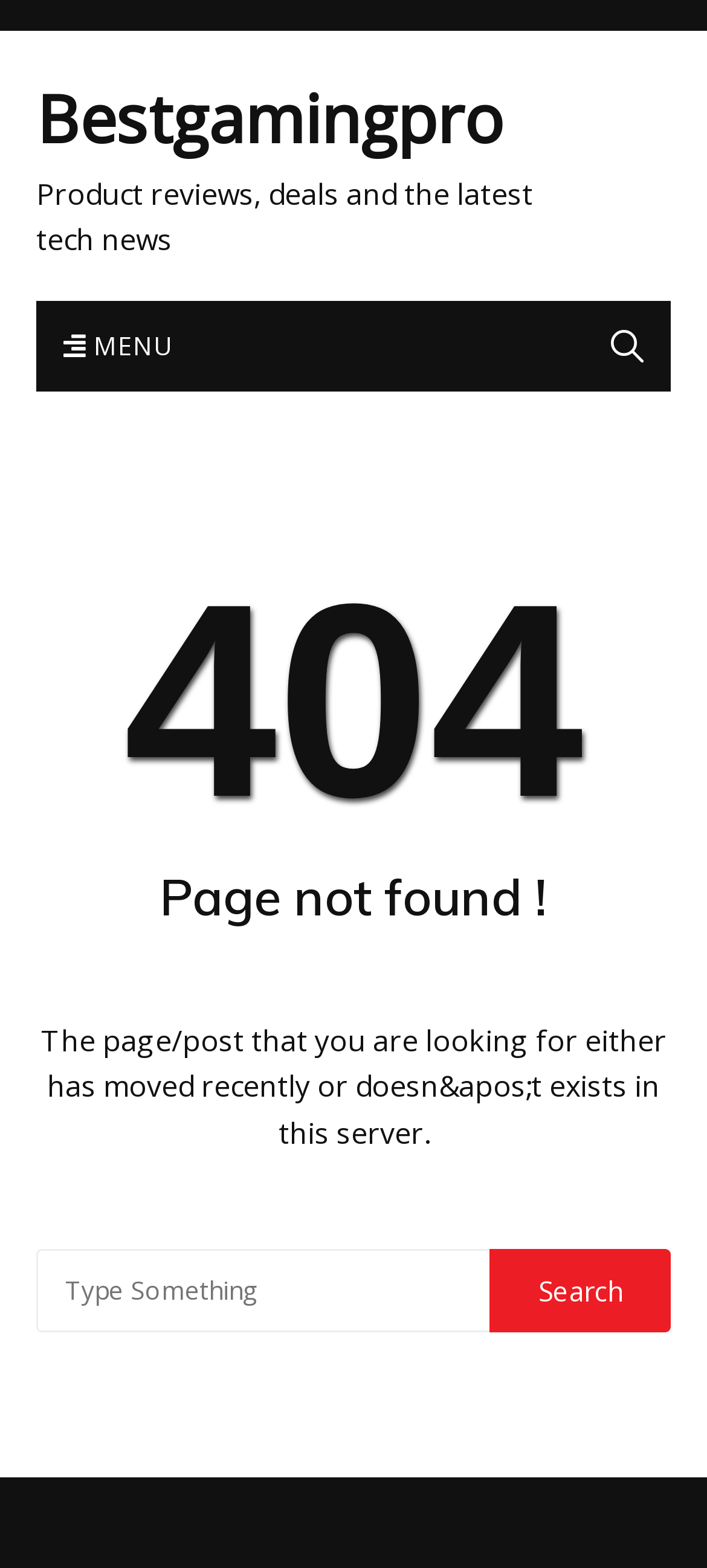Given the webpage screenshot, identify the bounding box of the UI element that matches this description: "Menu".

[0.051, 0.192, 0.282, 0.249]